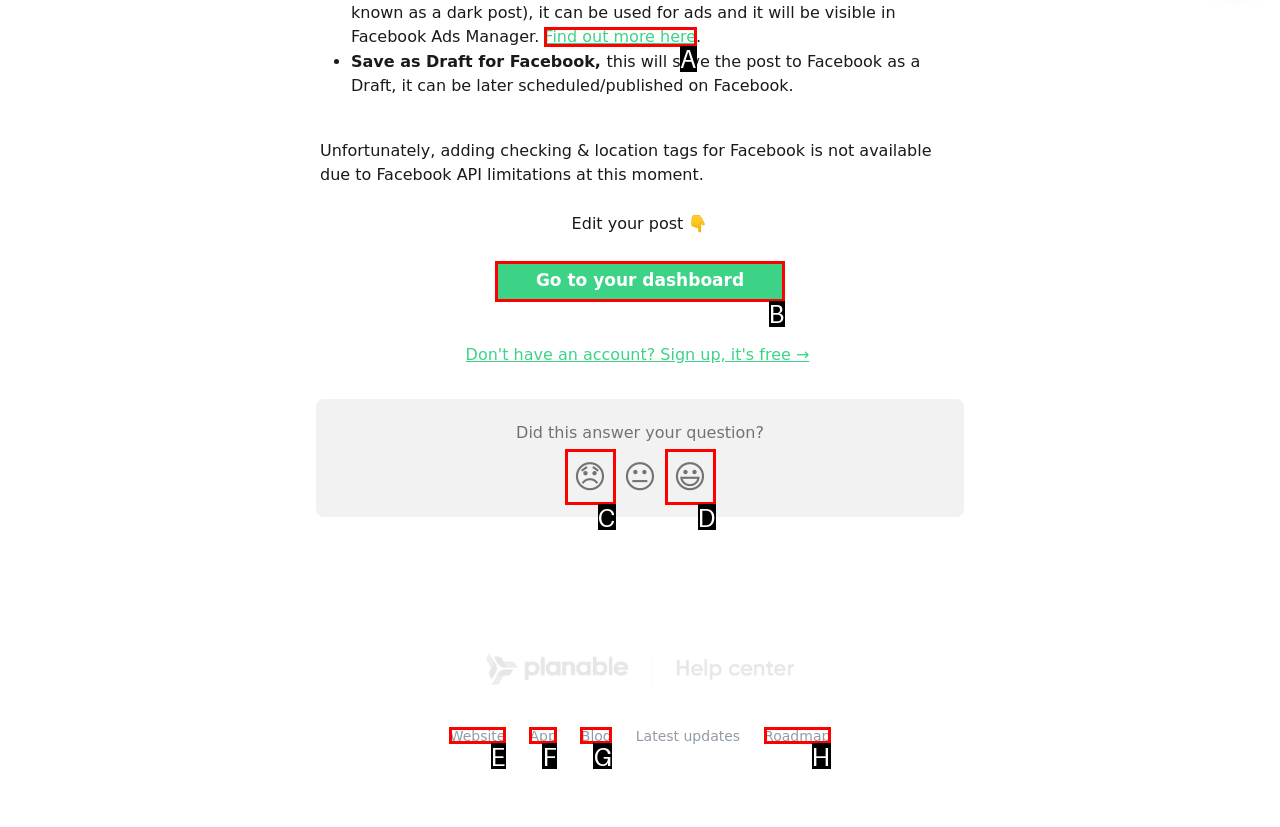Based on the description Go to your dashboard, identify the most suitable HTML element from the options. Provide your answer as the corresponding letter.

B